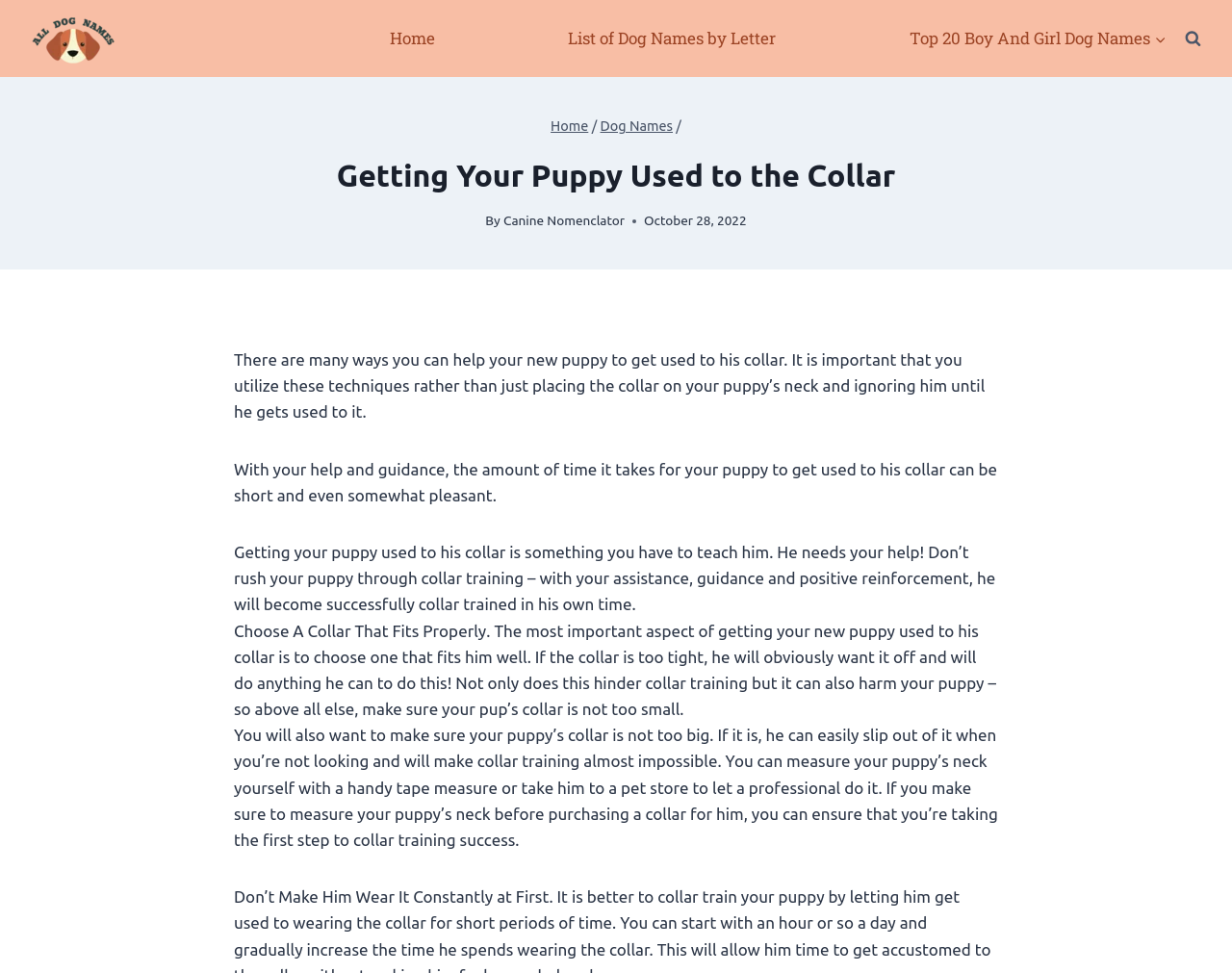Find the bounding box coordinates of the element to click in order to complete this instruction: "View the search form". The bounding box coordinates must be four float numbers between 0 and 1, denoted as [left, top, right, bottom].

[0.955, 0.023, 0.981, 0.056]